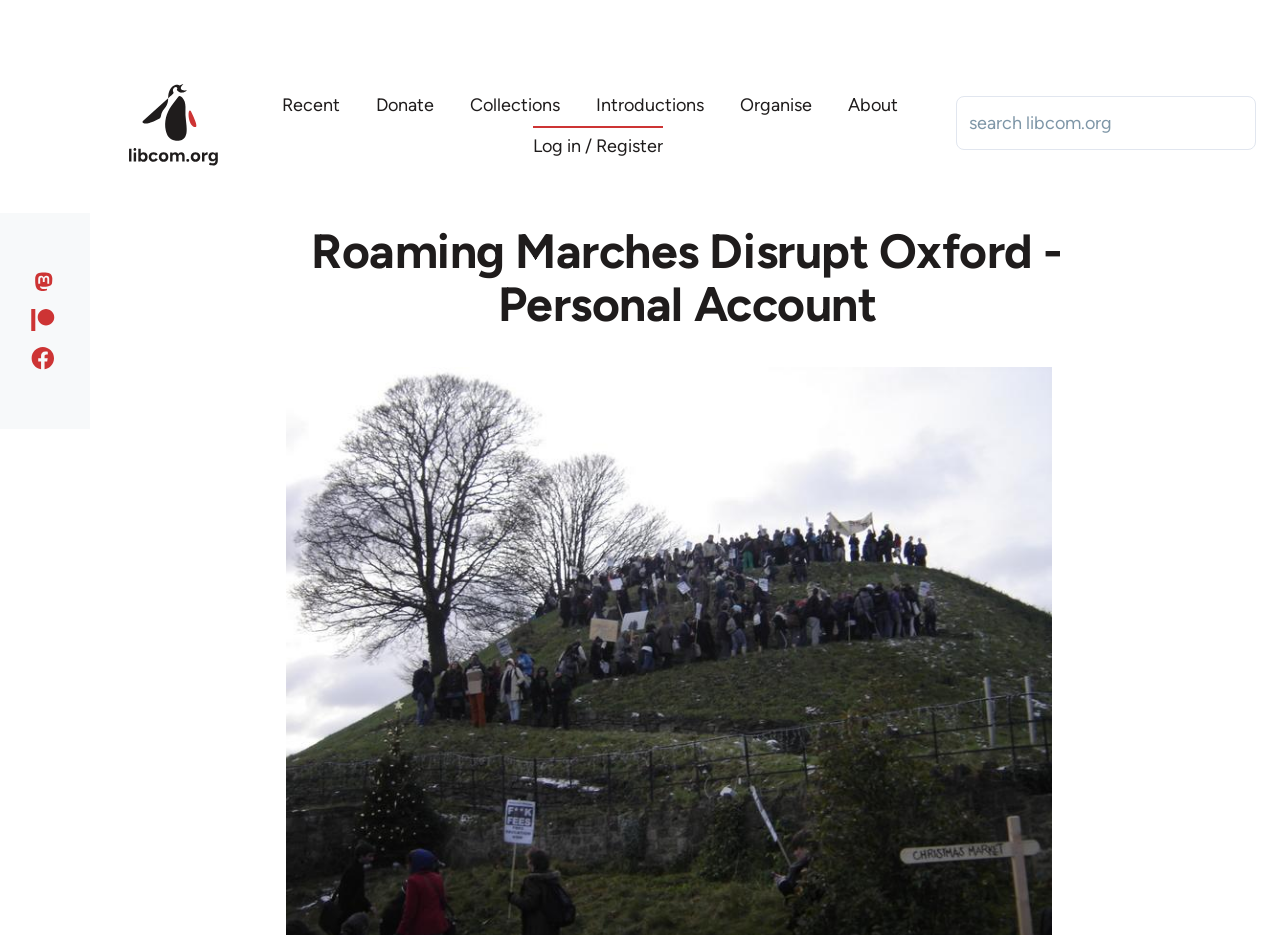Could you find the bounding box coordinates of the clickable area to complete this instruction: "Go to Home page"?

[0.098, 0.087, 0.173, 0.183]